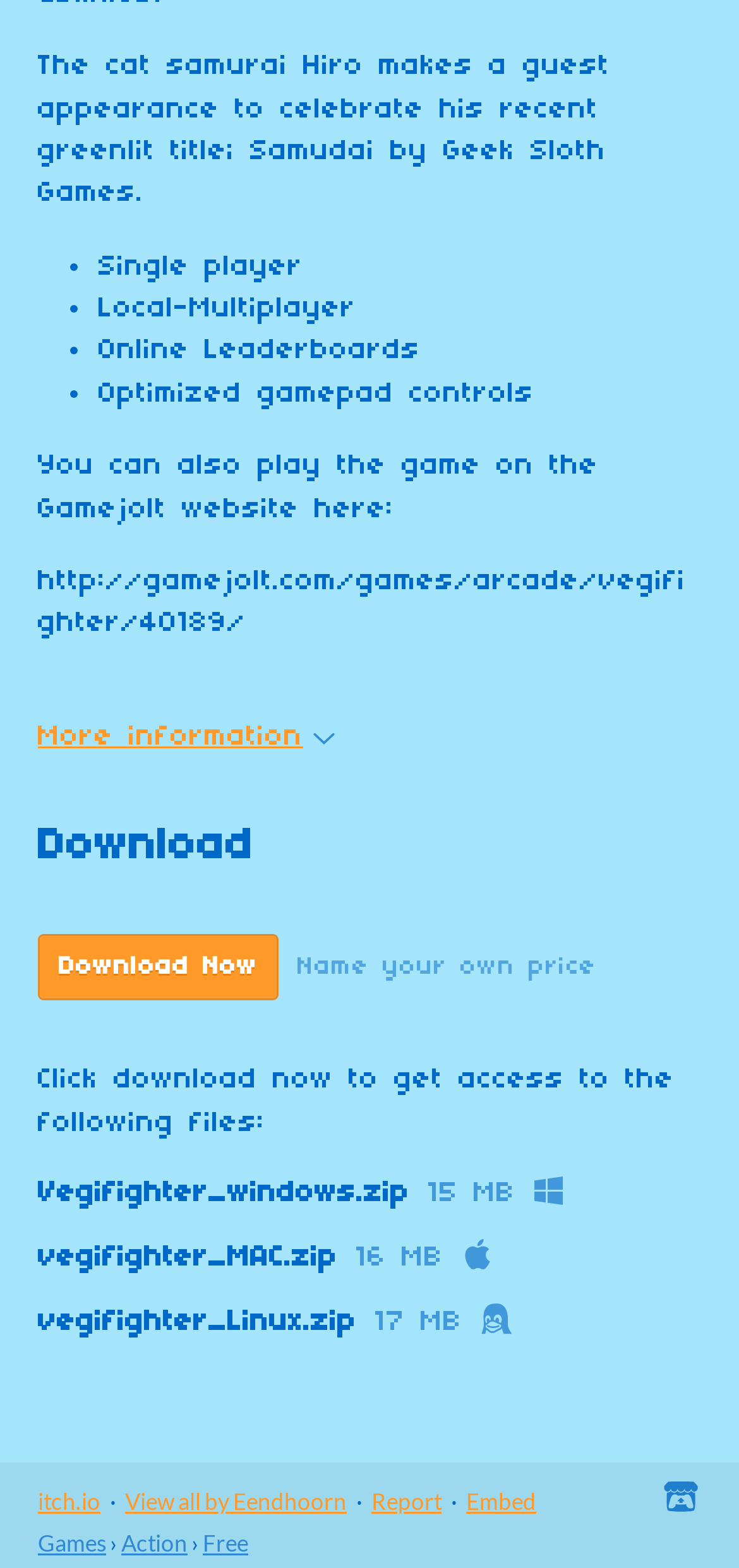Highlight the bounding box of the UI element that corresponds to this description: "View all by Eendhoorn".

[0.169, 0.949, 0.469, 0.967]